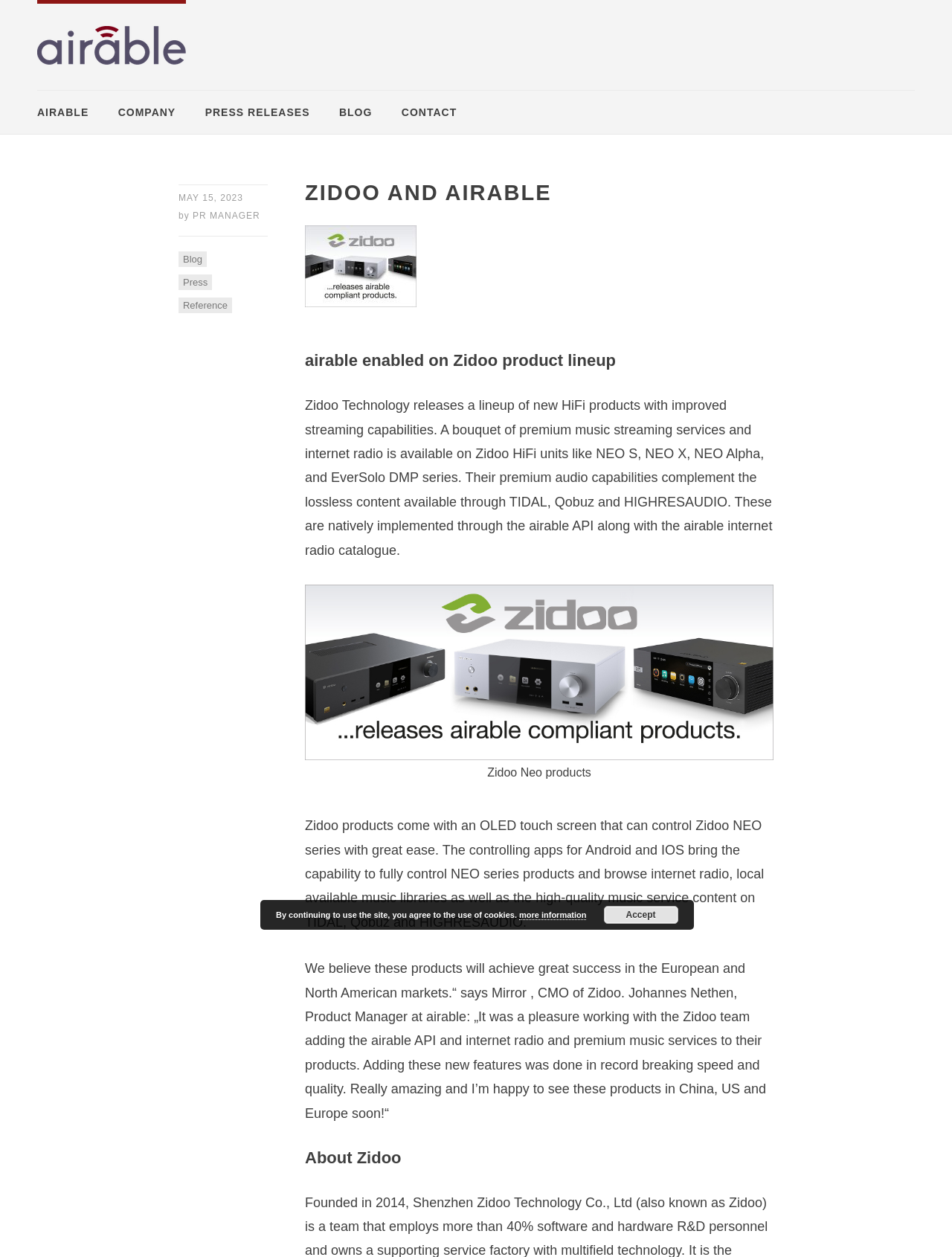Kindly determine the bounding box coordinates for the clickable area to achieve the given instruction: "Check the press releases".

[0.215, 0.085, 0.325, 0.094]